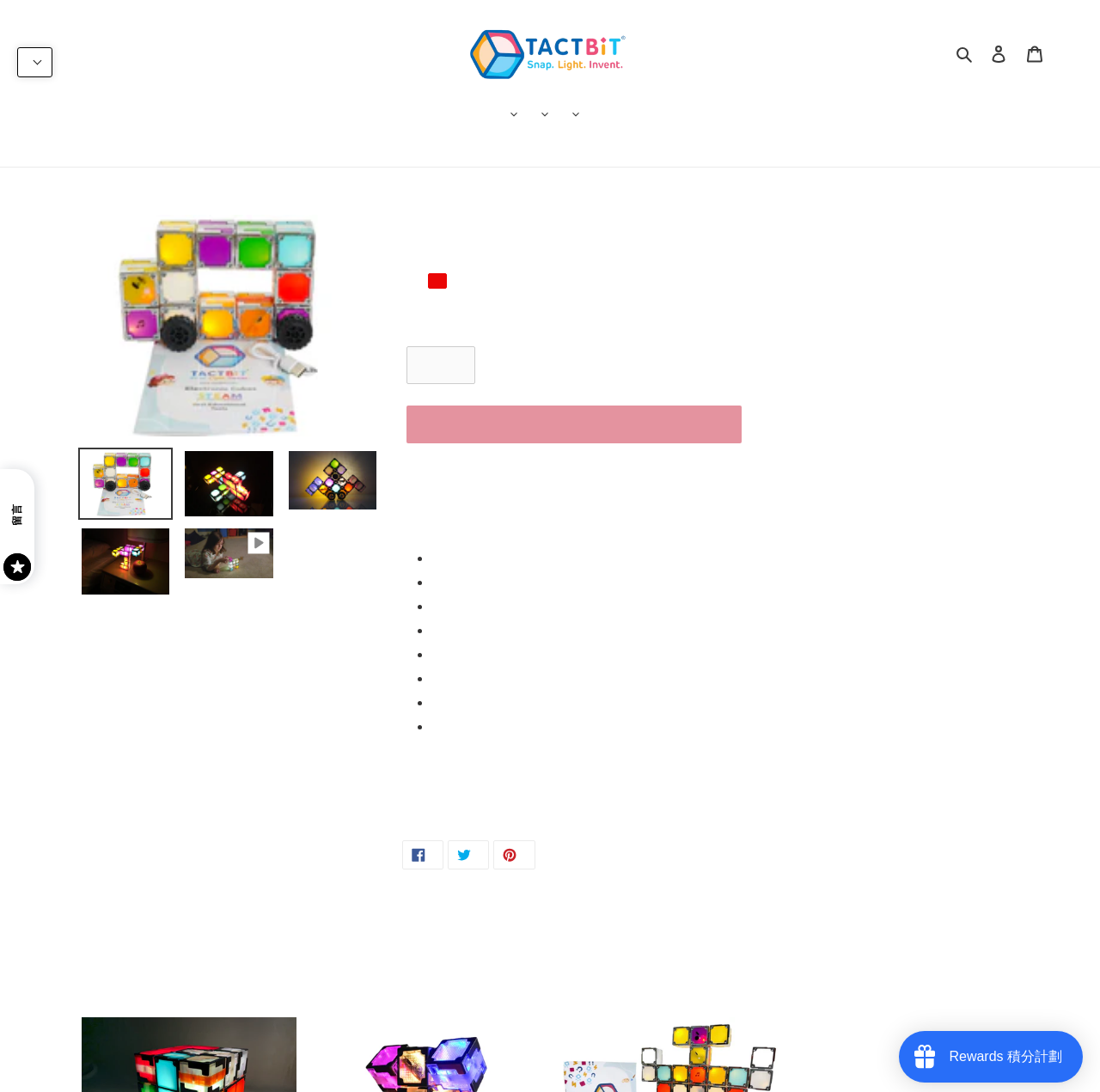Construct a thorough caption encompassing all aspects of the webpage.

This webpage is about Tactbit, a STEAM (science, technology, engineering, art, and math) education platform. At the top, there is a navigation menu with links to "Home", "About Us", "Shop Now", "Latest News", "Contact Us", and "FAQ". Below the navigation menu, there is a logo of Tactbit, a search button, and links to "Log in" and "Cart".

The main content of the page is about a product called "BASIC STEAM SET (12 cubes)". There is a heading with the product name, followed by a description list and a quantity spin button. Below the quantity spin button, there is an "Add to cart" button.

On the left side of the page, there are four images related to stem education, with links to load the images into a gallery viewer. Below the images, there is a link to load and play a video in the gallery viewer.

At the bottom of the page, there are social media links to share the product on Facebook, Twitter, and Pinterest. Below the social media links, there is a heading "YOU MAY ALSO LIKE" and a section with a rewards program information.

On the right side of the page, there is a section with a button to view reviews and ratings, accompanied by two images.